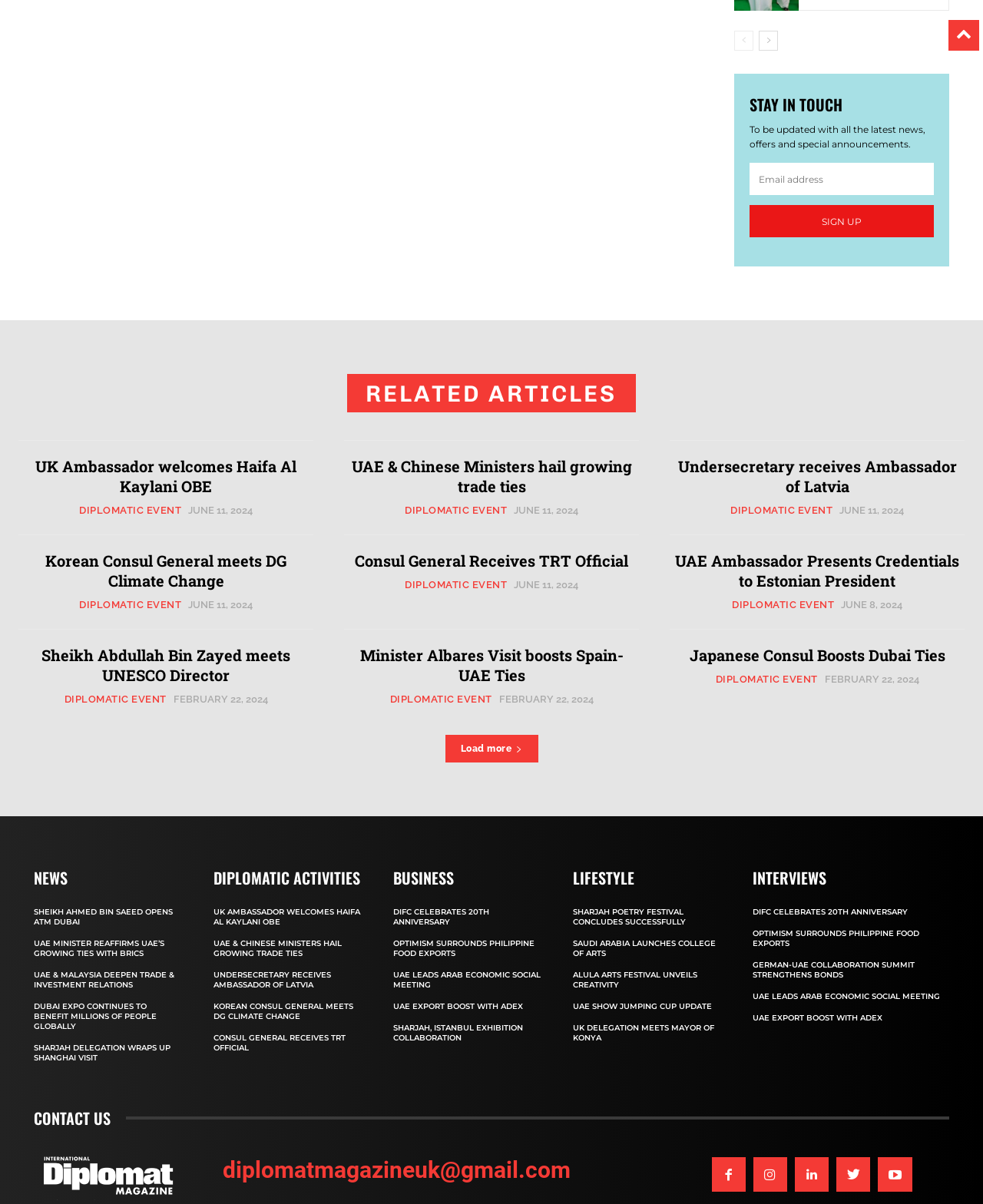What is the purpose of the 'Load more' button?
Answer the question with a single word or phrase derived from the image.

To load more news articles